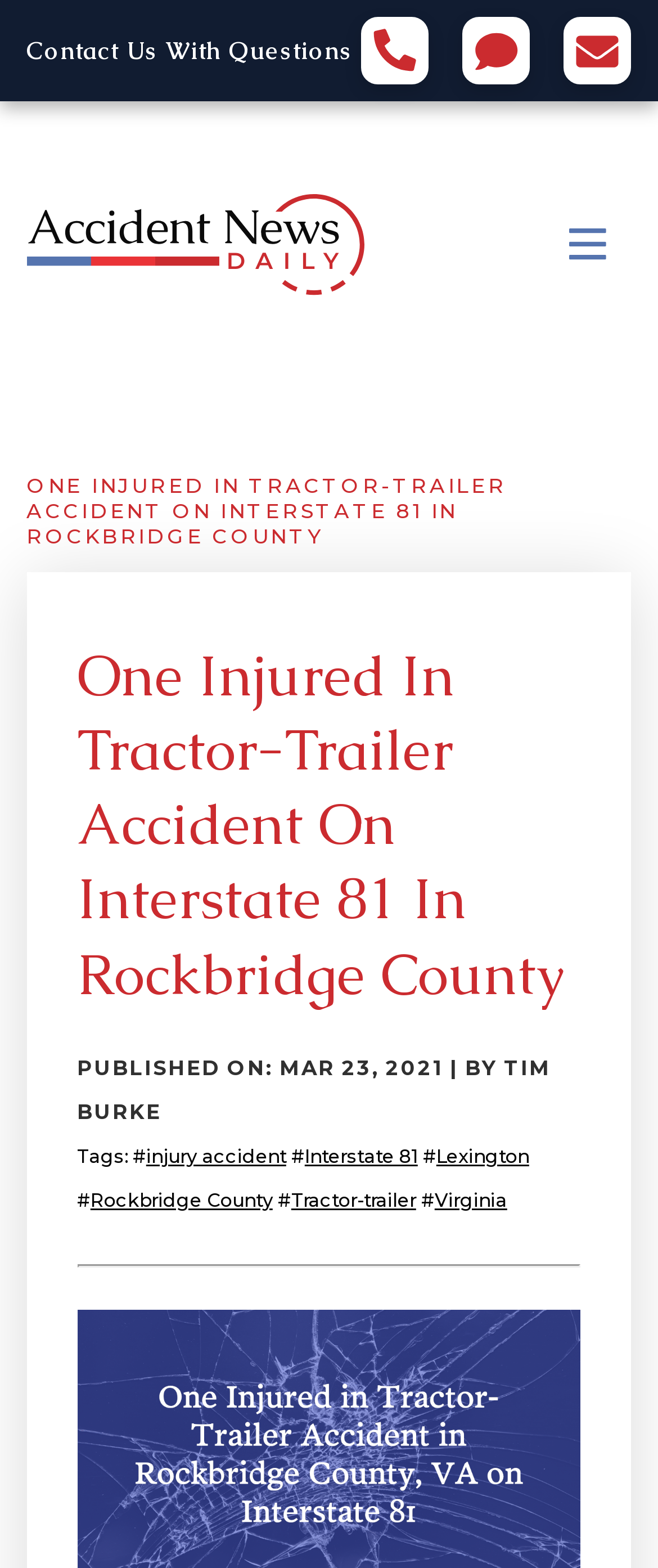Describe in detail what you see on the webpage.

The webpage appears to be a news article about a tractor-trailer accident on Interstate 81 in Rockbridge County, Virginia. At the top of the page, there is a row of four links, each accompanied by a small image, which are positioned horizontally across the page. Below these links, there is a "Contact Us With Questions" static text element.

The main content of the article is divided into sections. The title of the article, "ONE INJURED IN TRACTOR-TRAILER ACCIDENT ON INTERSTATE 81 IN ROCKBRIDGE COUNTY", is displayed prominently in the middle of the page. Below the title, there is a heading with the same text, followed by the publication date "MAR 23, 2021" and the author's name "TIM BURKE".

Further down, there is a section with tags related to the article, including "injury accident", "Interstate 81", "Lexington", "Rockbridge County", "Tractor-trailer", and "Virginia". These tags are presented as links, and they are positioned horizontally across the page.

The article's content is not explicitly described in the accessibility tree, but it is likely to be a detailed report of the accident, given the title and the tags provided.